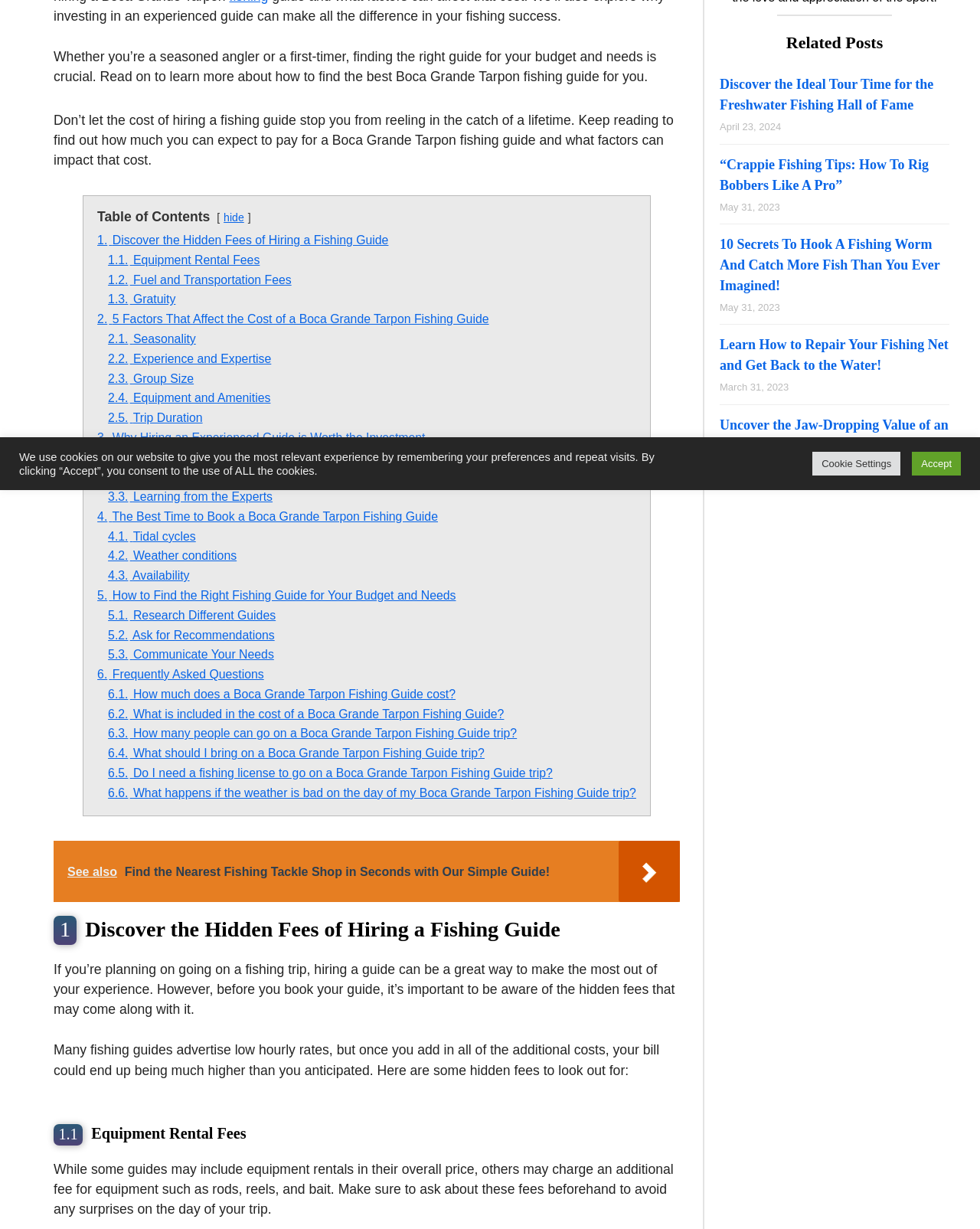Identify the bounding box for the UI element specified in this description: "1.2. Fuel and Transportation Fees". The coordinates must be four float numbers between 0 and 1, formatted as [left, top, right, bottom].

[0.11, 0.222, 0.297, 0.233]